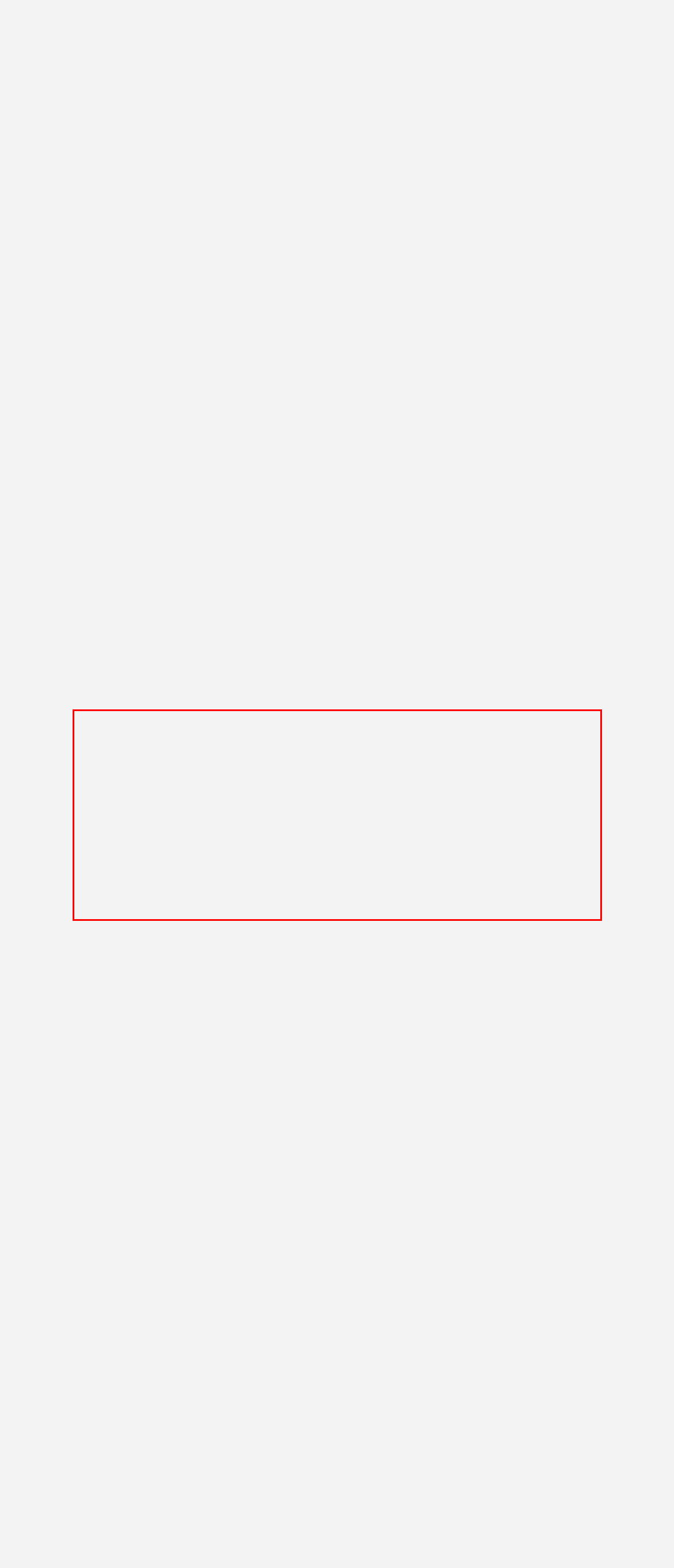Using the provided webpage screenshot, recognize the text content in the area marked by the red bounding box.

This is known problem, but unfortunately it cannot be fixed fast. You can write the queries containing the USING clause by hand on the SQL Text tab, Hopefully this problem will be fixed next year.